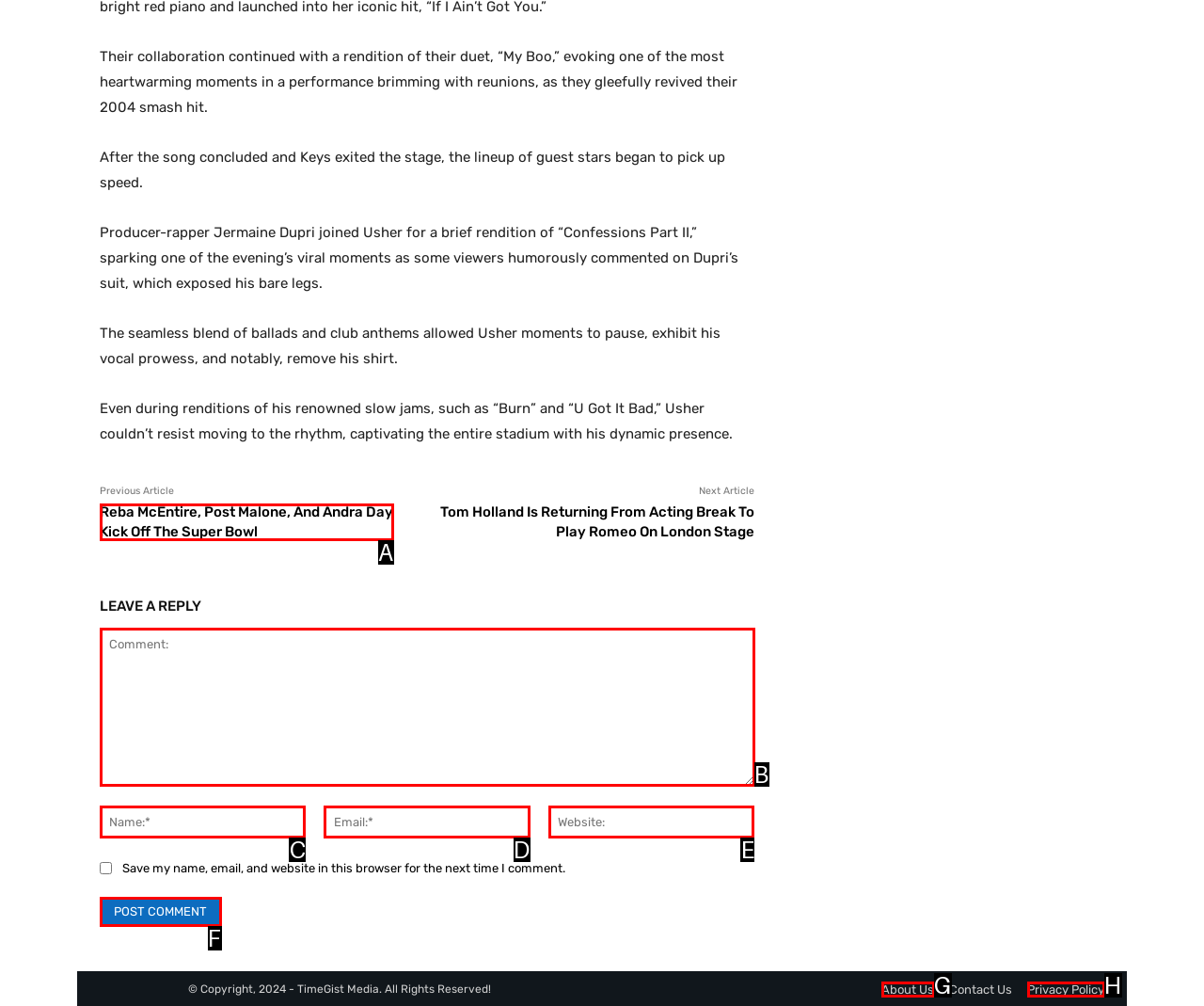Point out the option that aligns with the description: name="submit" value="Post Comment"
Provide the letter of the corresponding choice directly.

F